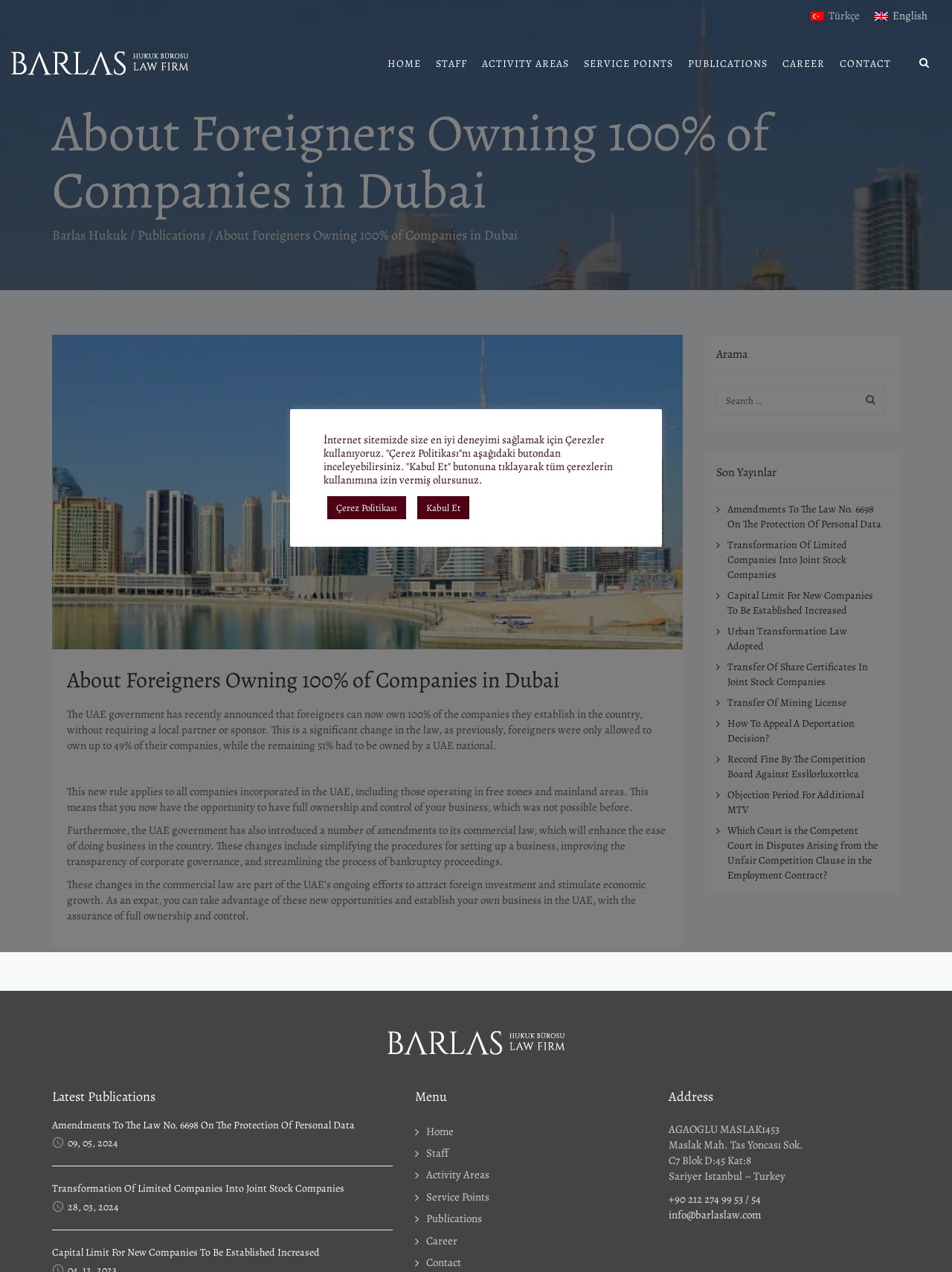Please identify the bounding box coordinates for the region that you need to click to follow this instruction: "contact Barlas Hukuk Bürosu".

[0.878, 0.043, 0.94, 0.057]